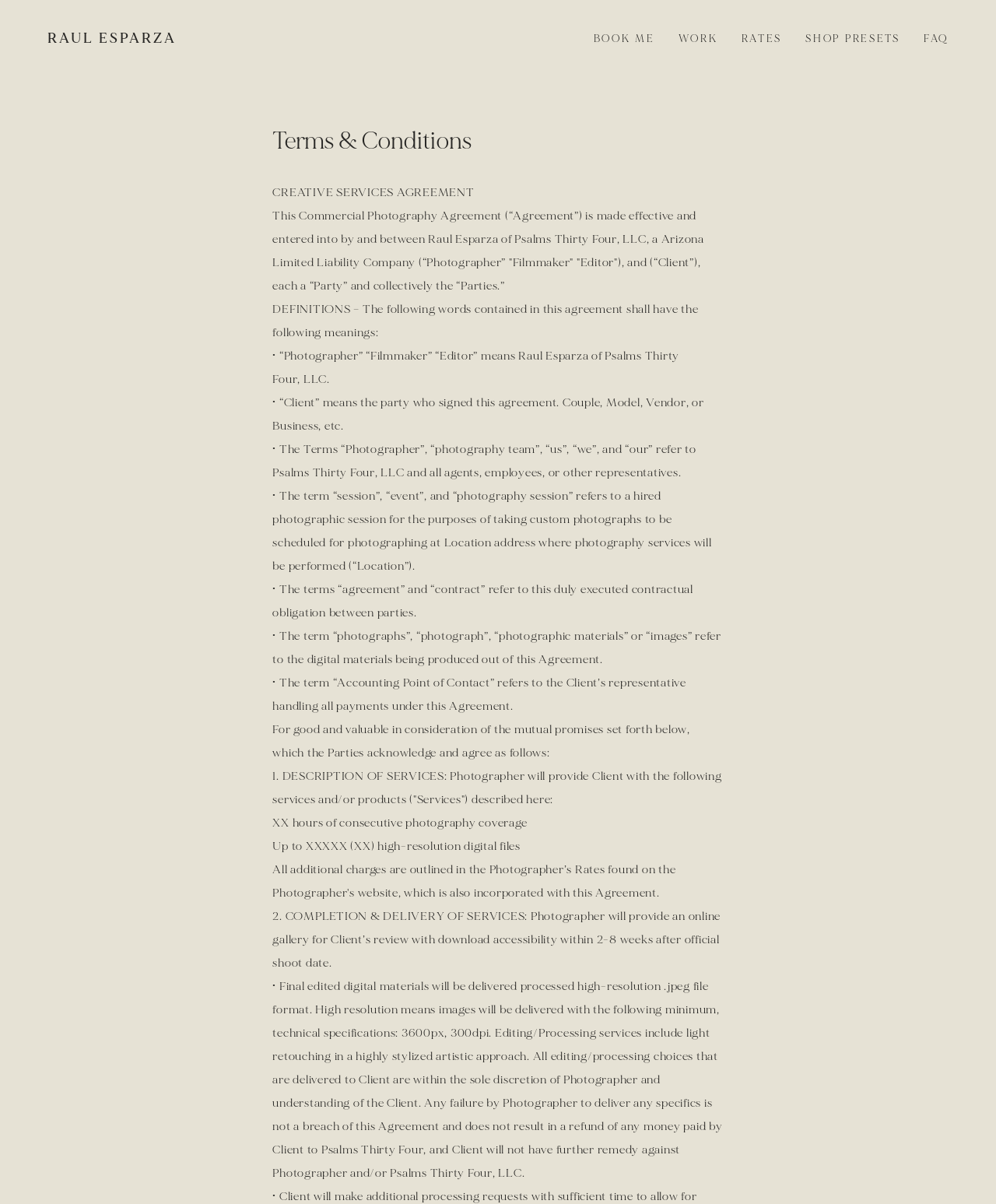Give an extensive and precise description of the webpage.

The webpage is about the Terms and Conditions of Raul Esparza, a photographer. At the top, there are six links: "RAUL ESPARZA", "BOOK ME", "WORK", "RATES", "SHOP PRESETS", and "FAQ", aligned horizontally across the page. 

Below the links, there is a heading "Terms & Conditions" followed by a section titled "CREATIVE SERVICES AGREEMENT". This section contains a lengthy text describing the agreement between the photographer and the client, including definitions of terms, descriptions of services, and details about completion and delivery of services. 

The text is divided into multiple paragraphs, each describing a specific aspect of the agreement. The paragraphs are numbered, starting from "1. DESCRIPTION OF SERVICES" and continuing to "2. COMPLETION & DELIVERY OF SERVICES". The text is dense and formal, suggesting a legal agreement.